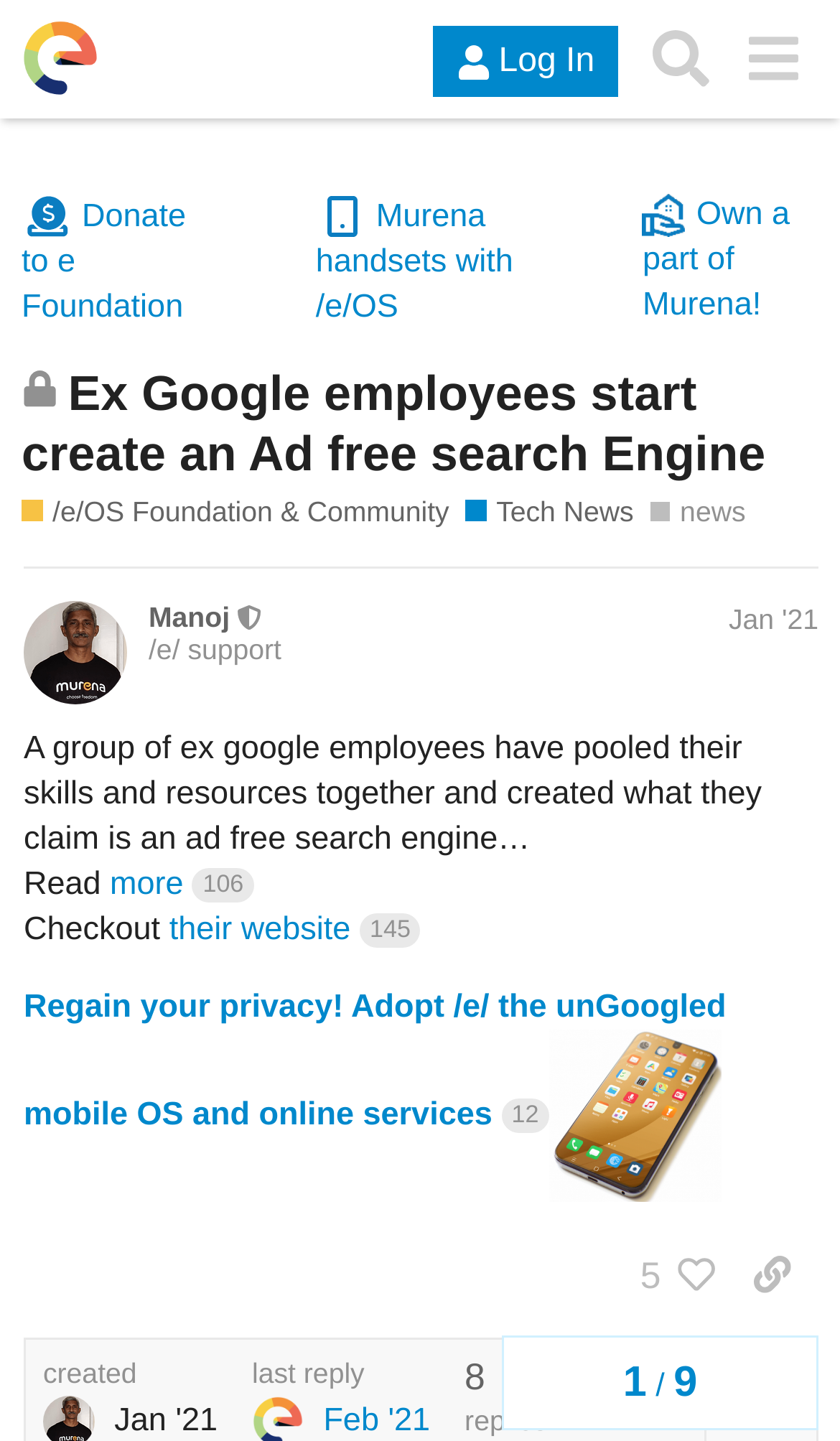What is the name of the community?
Refer to the image and provide a one-word or short phrase answer.

/e/OS community